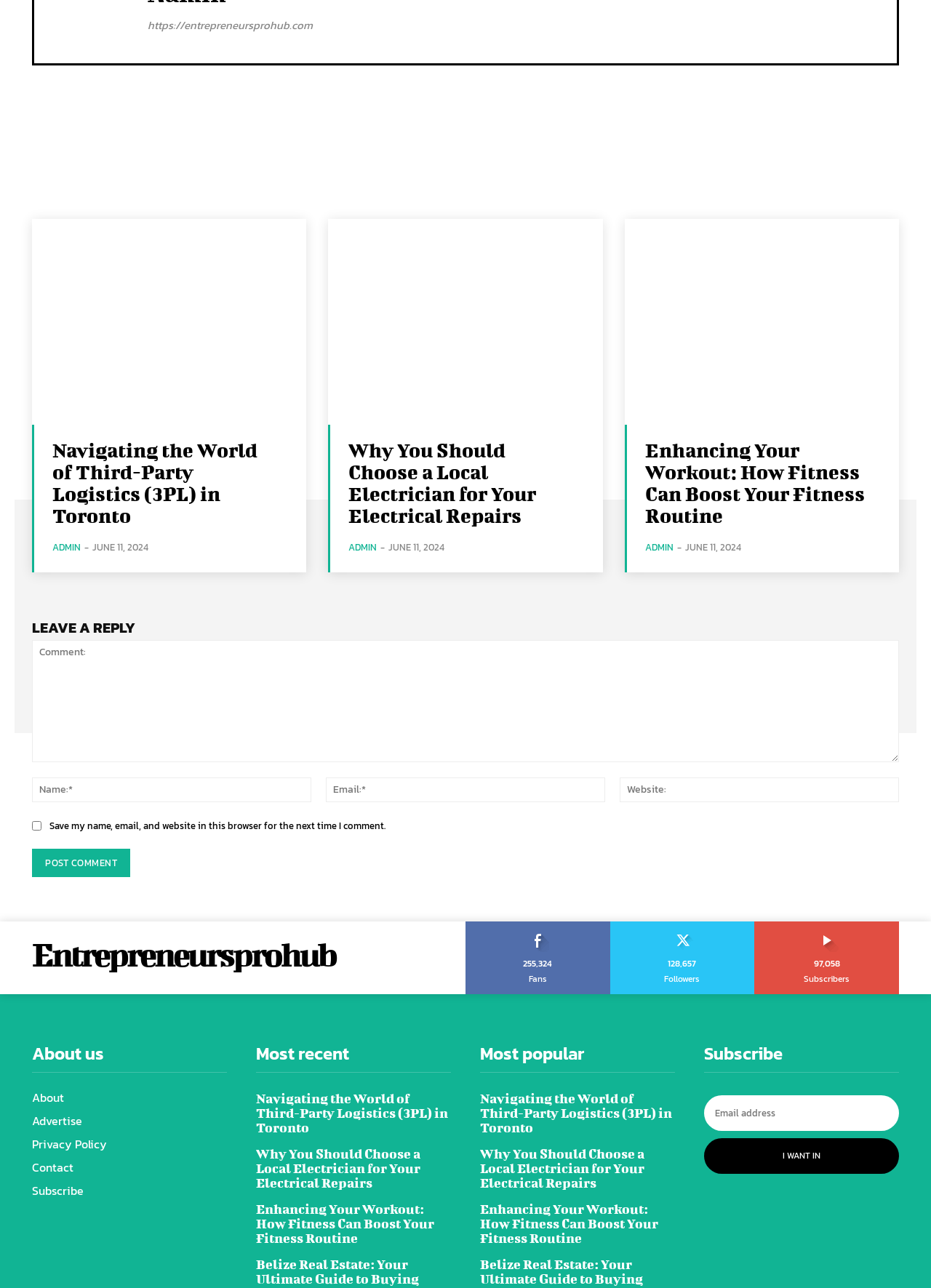Return the bounding box coordinates of the UI element that corresponds to this description: "name="submit" value="Post Comment"". The coordinates must be given as four float numbers in the range of 0 and 1, [left, top, right, bottom].

[0.034, 0.659, 0.14, 0.681]